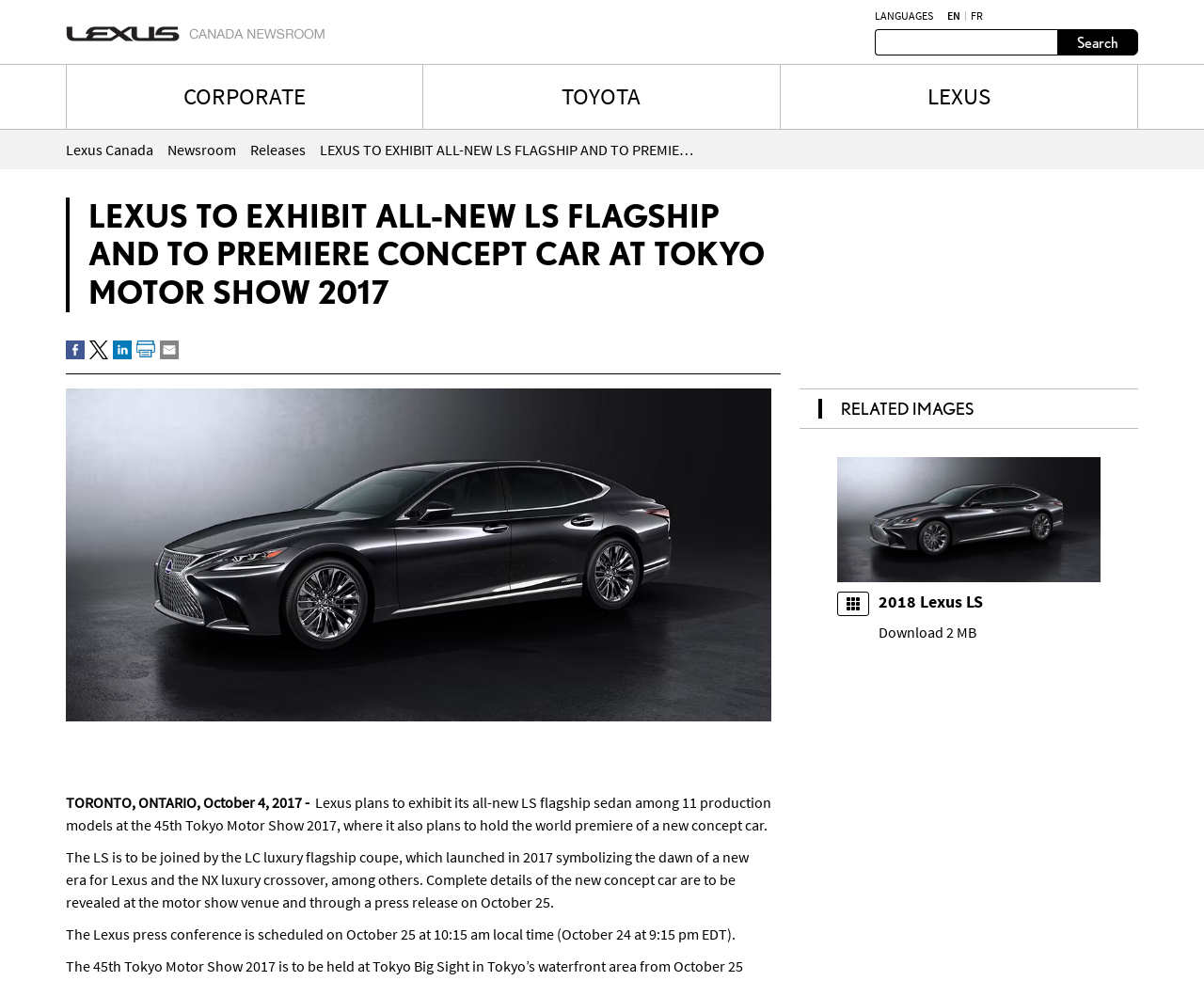What is the name of the luxury flagship coupe mentioned?
Give a one-word or short-phrase answer derived from the screenshot.

LC